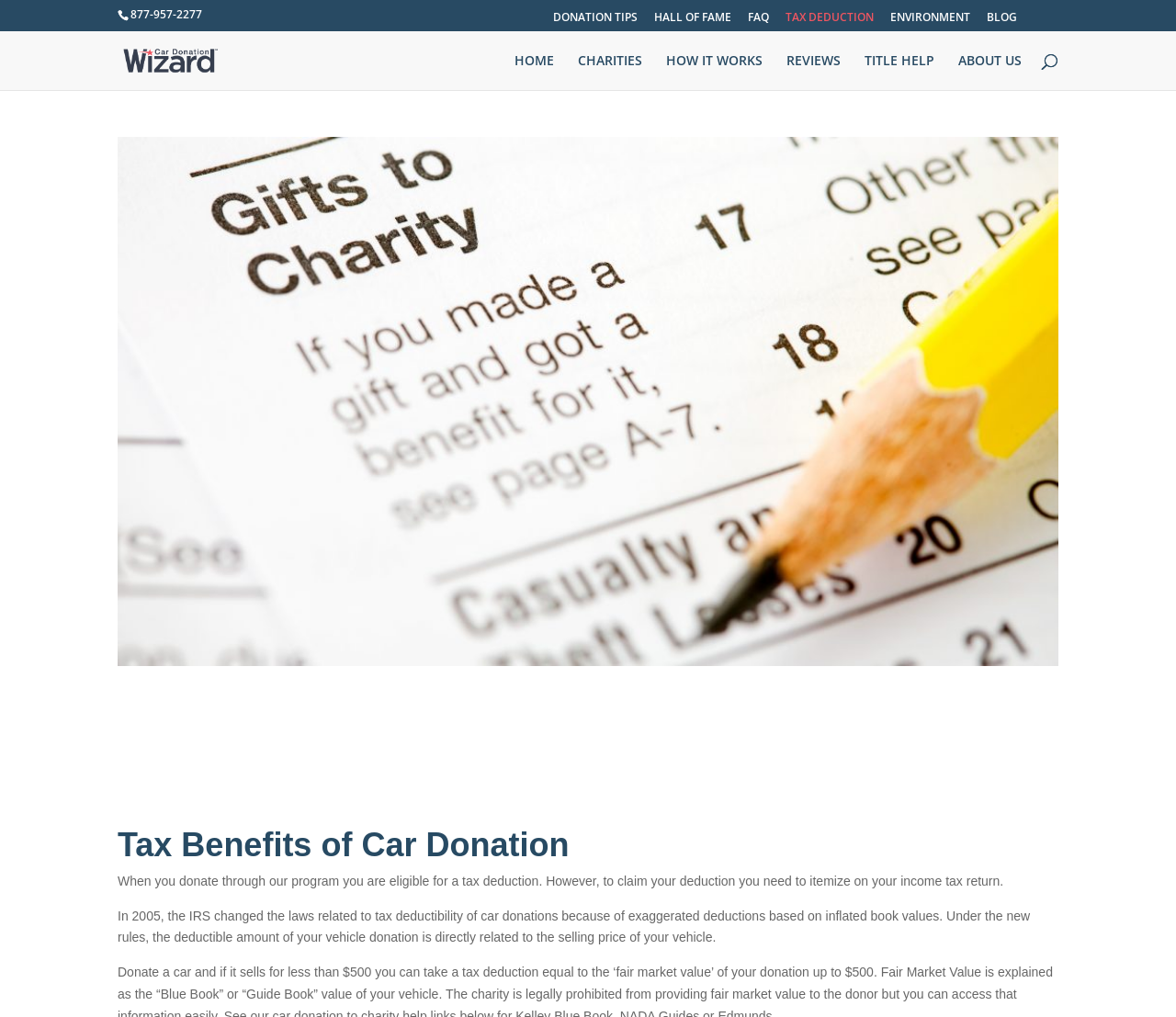Provide an in-depth caption for the elements present on the webpage.

The webpage is about car donation tax deductions, providing tips and resources to maximize tax returns. At the top left, there is a phone number "877-957-2277" displayed prominently. Below it, there is a logo of "Car Donation Wizard" with an image, accompanied by a link to the organization's homepage.

On the top navigation bar, there are several links, including "DONATION TIPS", "HALL OF FAME", "FAQ", "TAX DEDUCTION", "ENVIRONMENT", and "BLOG", arranged from left to right. Below this navigation bar, there is another set of links, including "HOME", "CHARITIES", "HOW IT WORKS", "REVIEWS", "TITLE HELP", and "ABOUT US", also arranged from left to right.

On the right side of the page, there is a search bar with a label "Search for:". The main content of the page is divided into sections, with a heading "Tax Benefits of Car Donation" at the top. Below the heading, there are two paragraphs of text explaining the tax benefits of car donation, including the eligibility for a tax deduction and the rules related to tax deductibility of car donations.